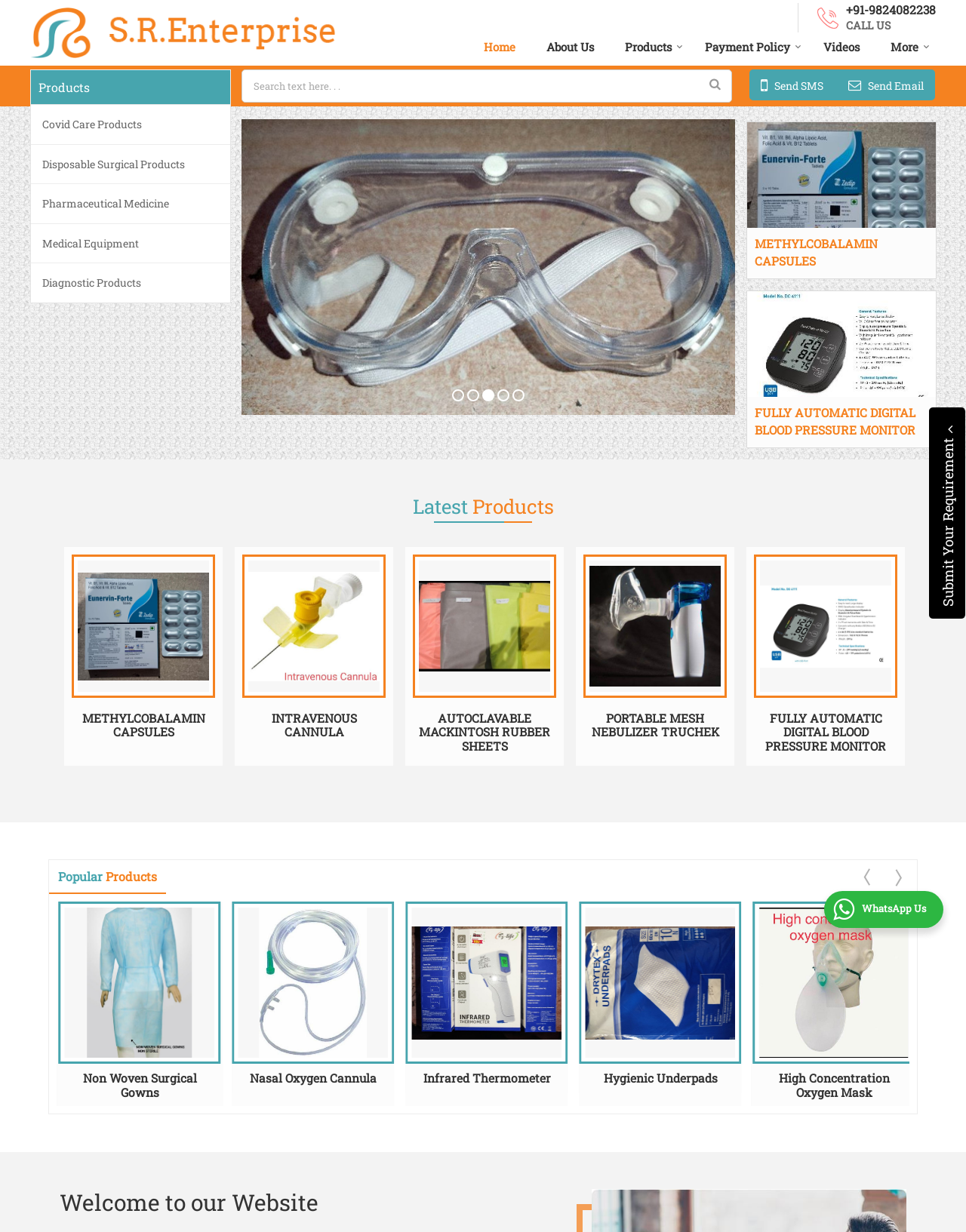Please identify the bounding box coordinates of the region to click in order to complete the task: "View popular products". The coordinates must be four float numbers between 0 and 1, specified as [left, top, right, bottom].

[0.051, 0.698, 0.172, 0.726]